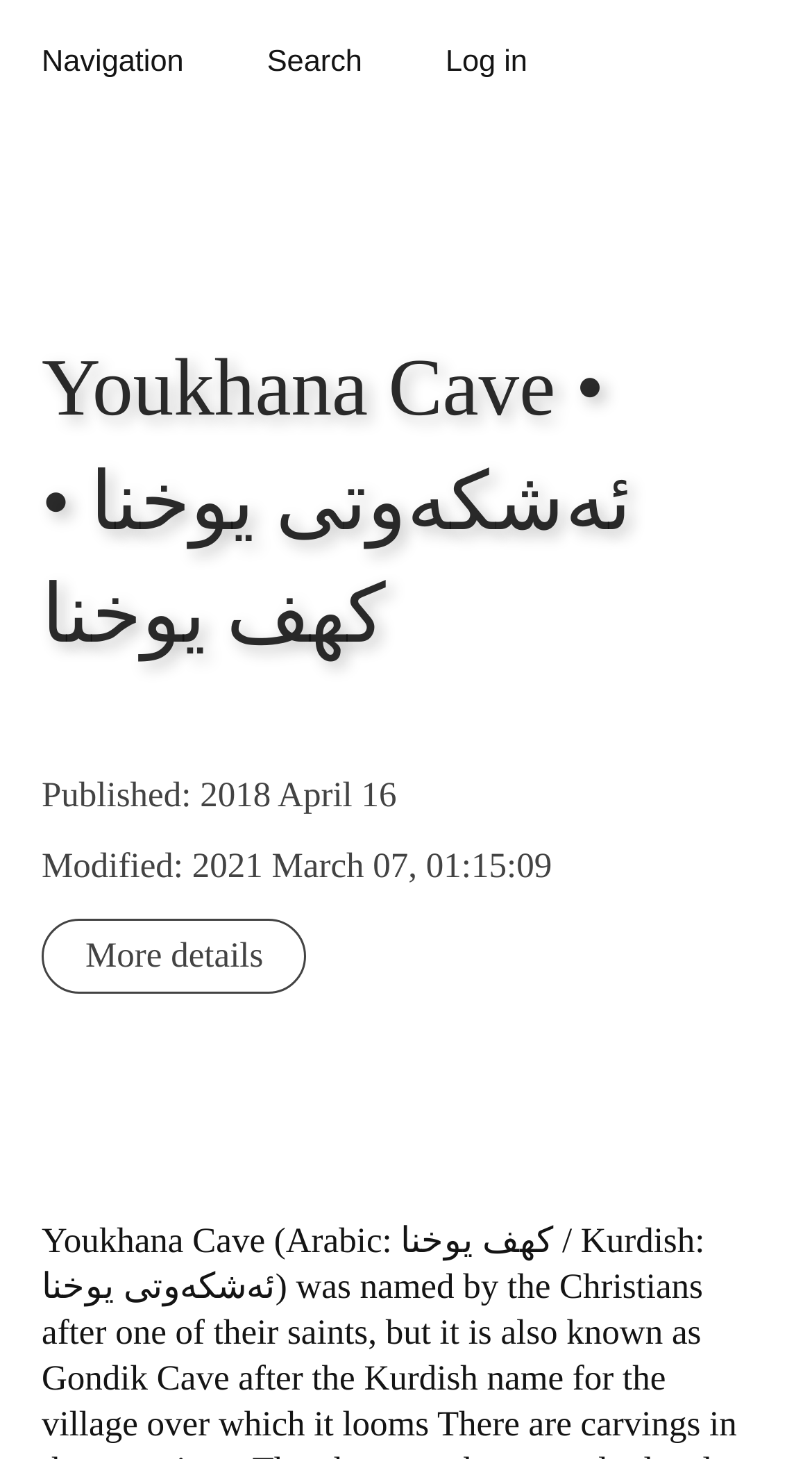When was the webpage last modified?
Provide a thorough and detailed answer to the question.

The modification date of the webpage can be found in the 'Modified:' section, which is located below the publication date. The date and time are specified as '2021 March 07, 01:15:09'.